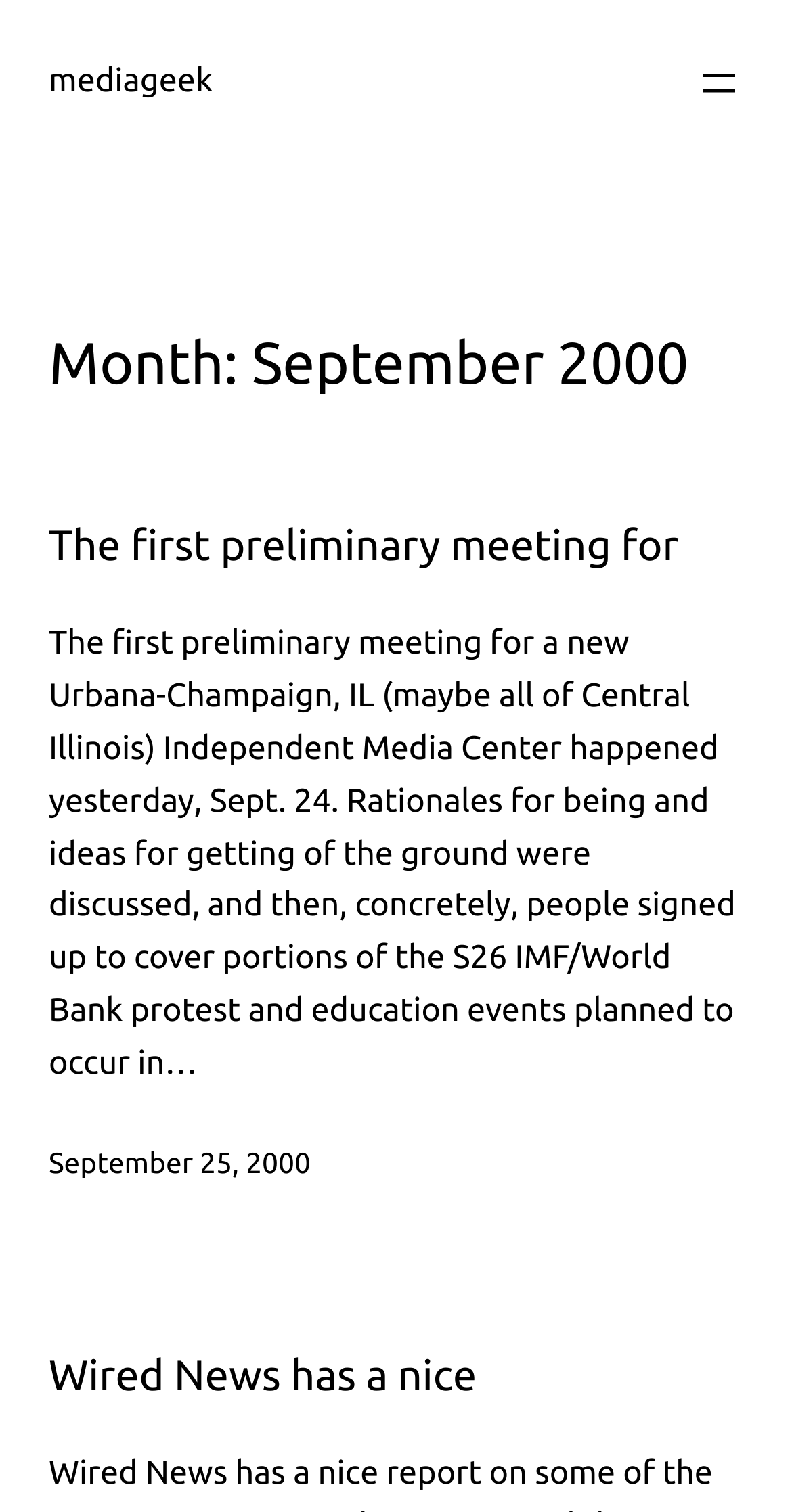Please find the bounding box coordinates (top-left x, top-left y, bottom-right x, bottom-right y) in the screenshot for the UI element described as follows: mediageek

[0.062, 0.042, 0.269, 0.066]